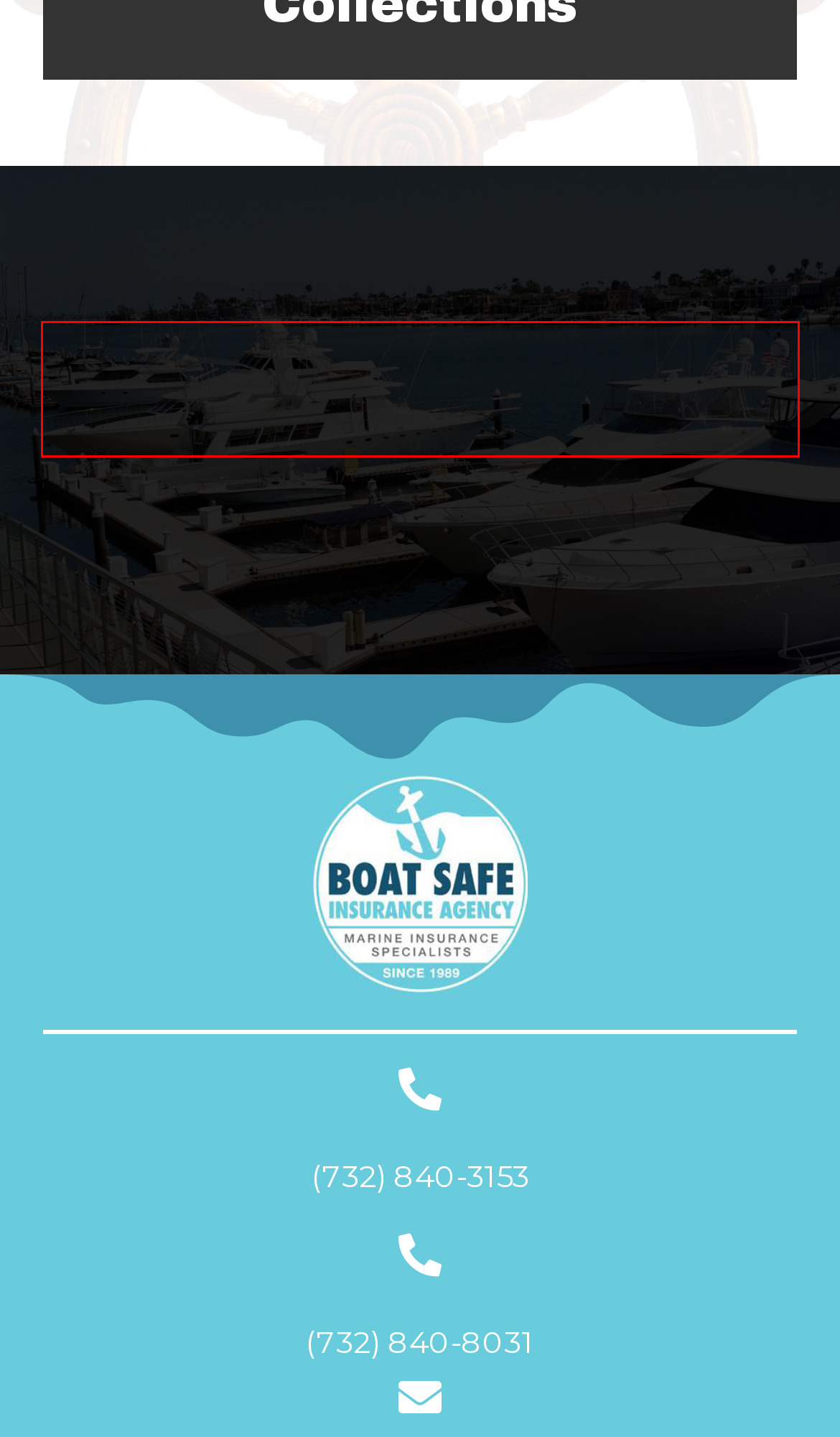Identify the text inside the red bounding box on the provided webpage screenshot by performing OCR.

To learn more about our quality insurance solutions, please get in touch with us. We look forward to hearing from you soon.